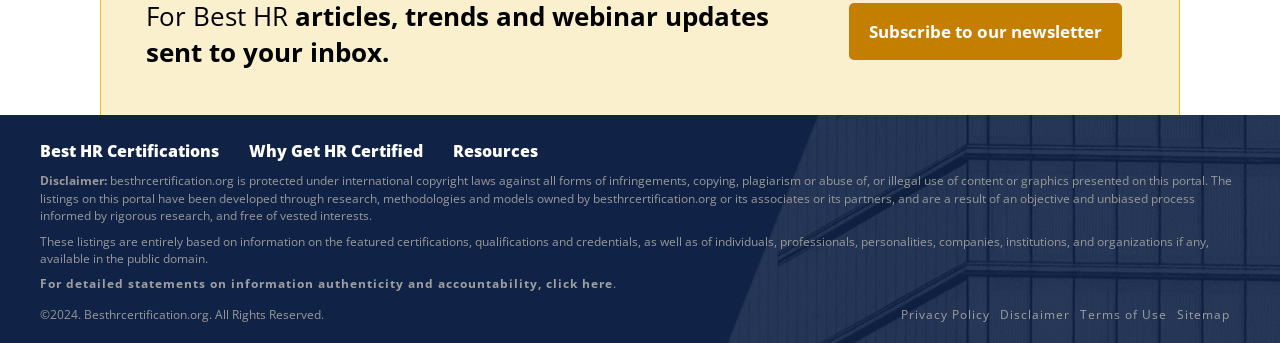Predict the bounding box for the UI component with the following description: "Sitemap".

[0.92, 0.891, 0.961, 0.941]